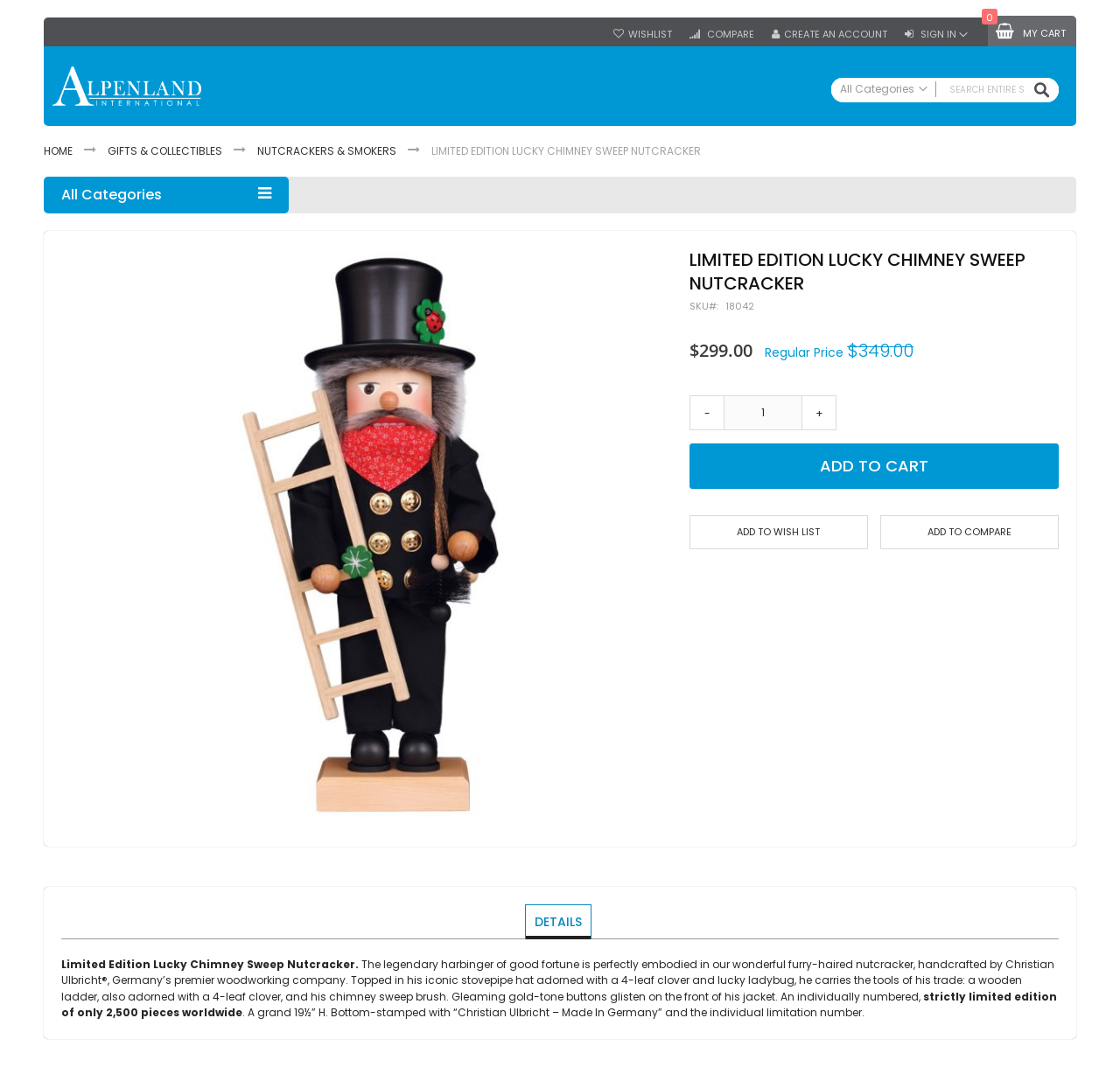Based on the element description: "Compare", identify the bounding box coordinates for this UI element. The coordinates must be four float numbers between 0 and 1, listed as [left, top, right, bottom].

[0.616, 0.026, 0.673, 0.038]